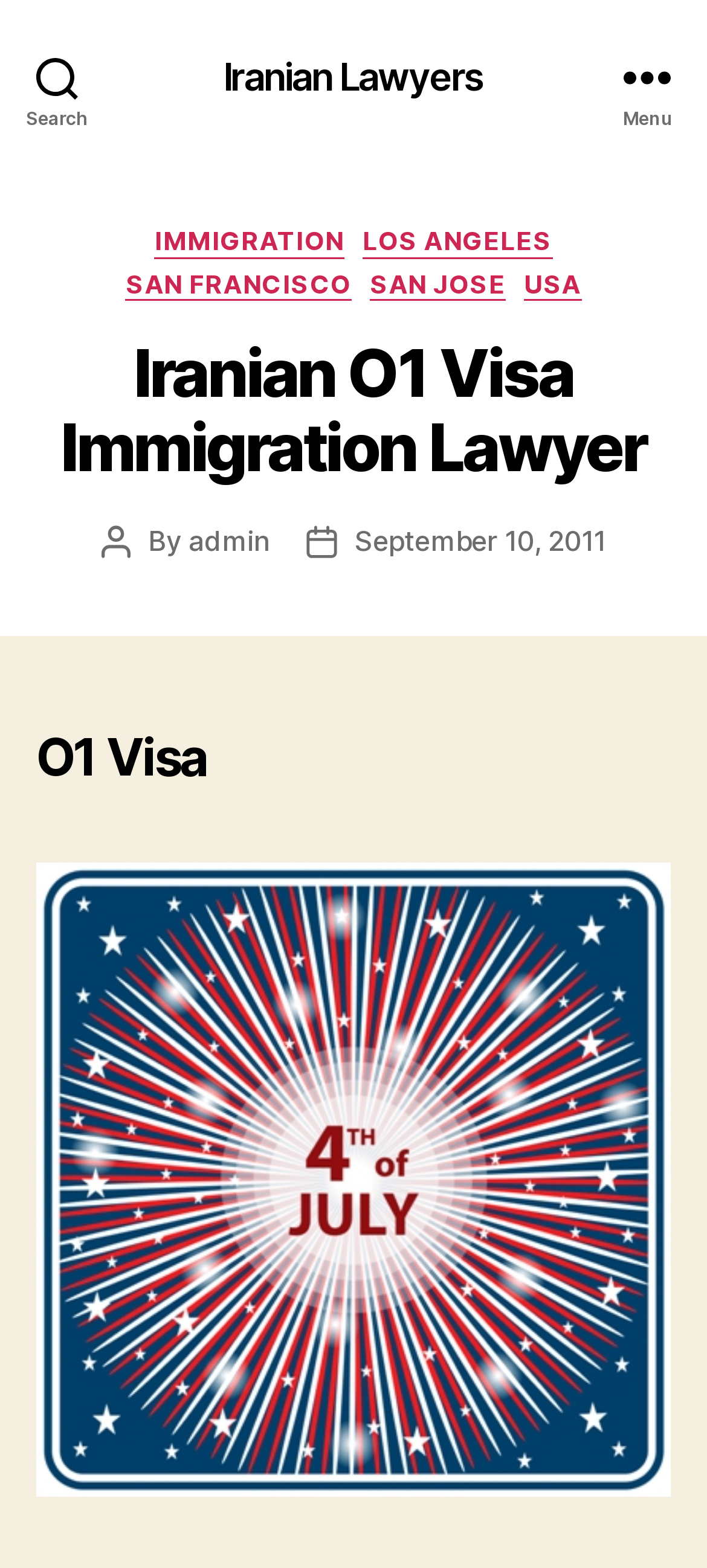What is the date of the post mentioned in the webpage?
Provide a short answer using one word or a brief phrase based on the image.

September 10, 2011